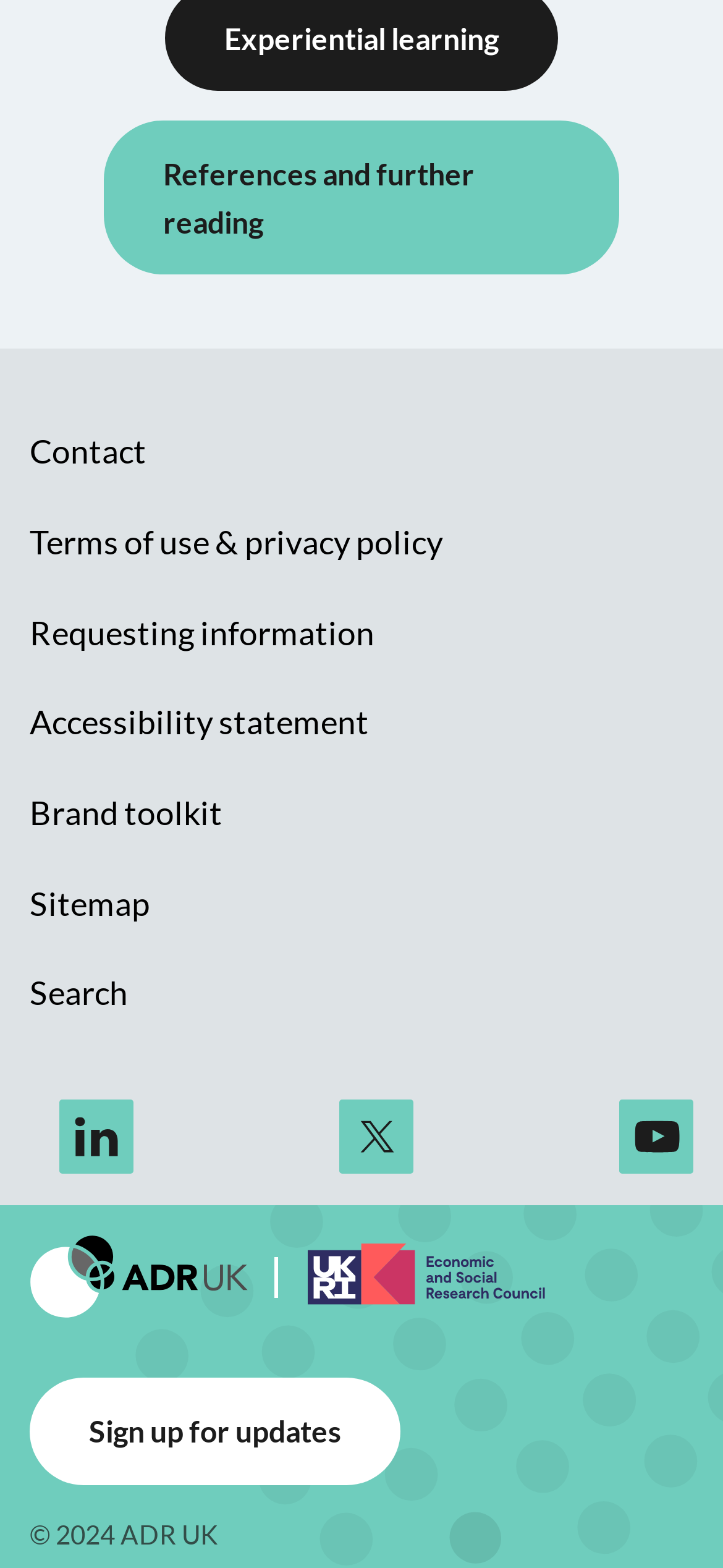Utilize the information from the image to answer the question in detail:
What is the first link in the footer?

I looked at the bottom of the page and found the first link in the footer, which is 'References and further reading'.